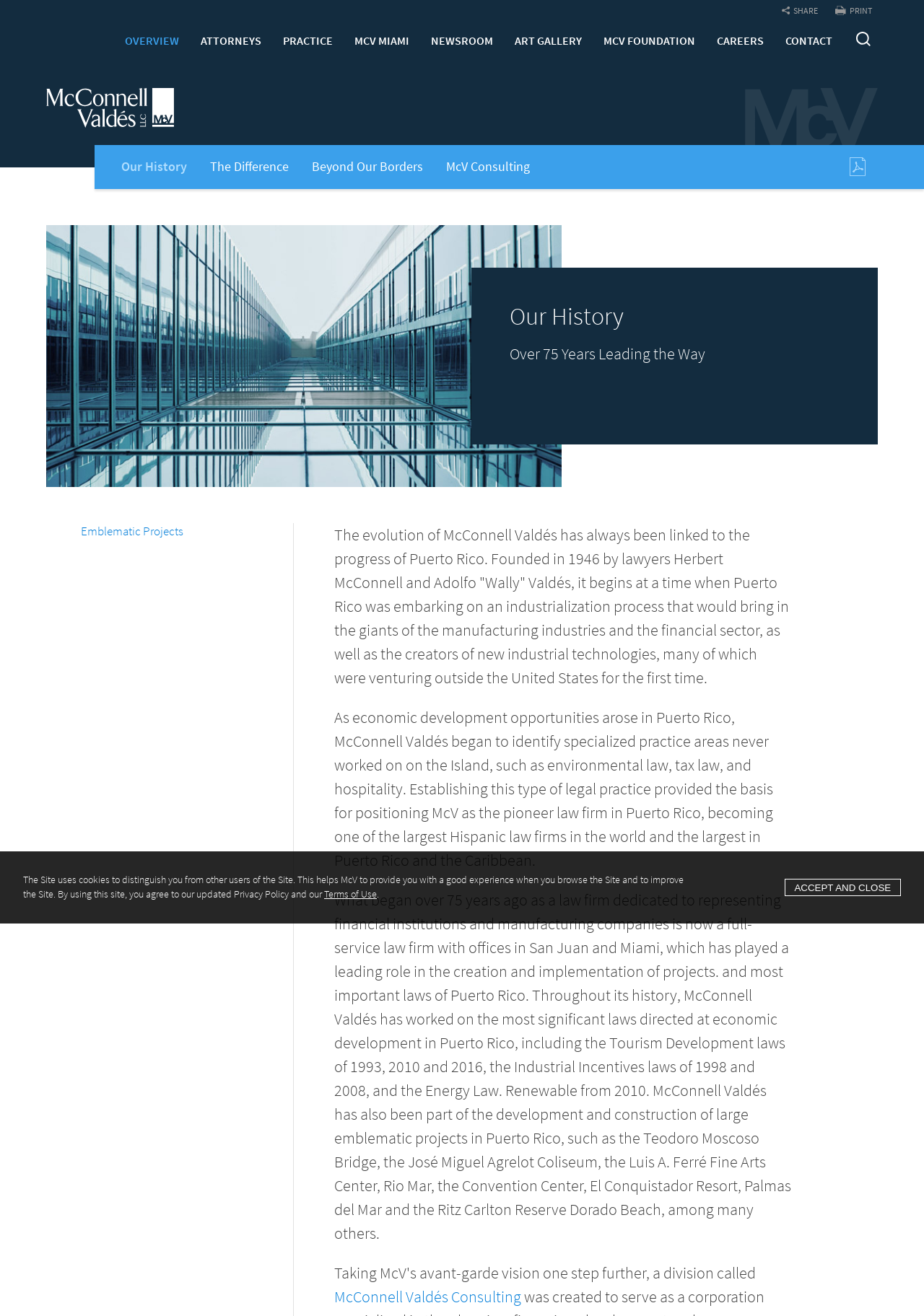Please answer the following question as detailed as possible based on the image: 
What is the name of the consulting service provided by McConnell Valdés?

I found the answer by looking at the link with the text 'McV Consulting' which is located in the middle of the webpage, and it is also mentioned in the text as a specialized practice area of the law firm.